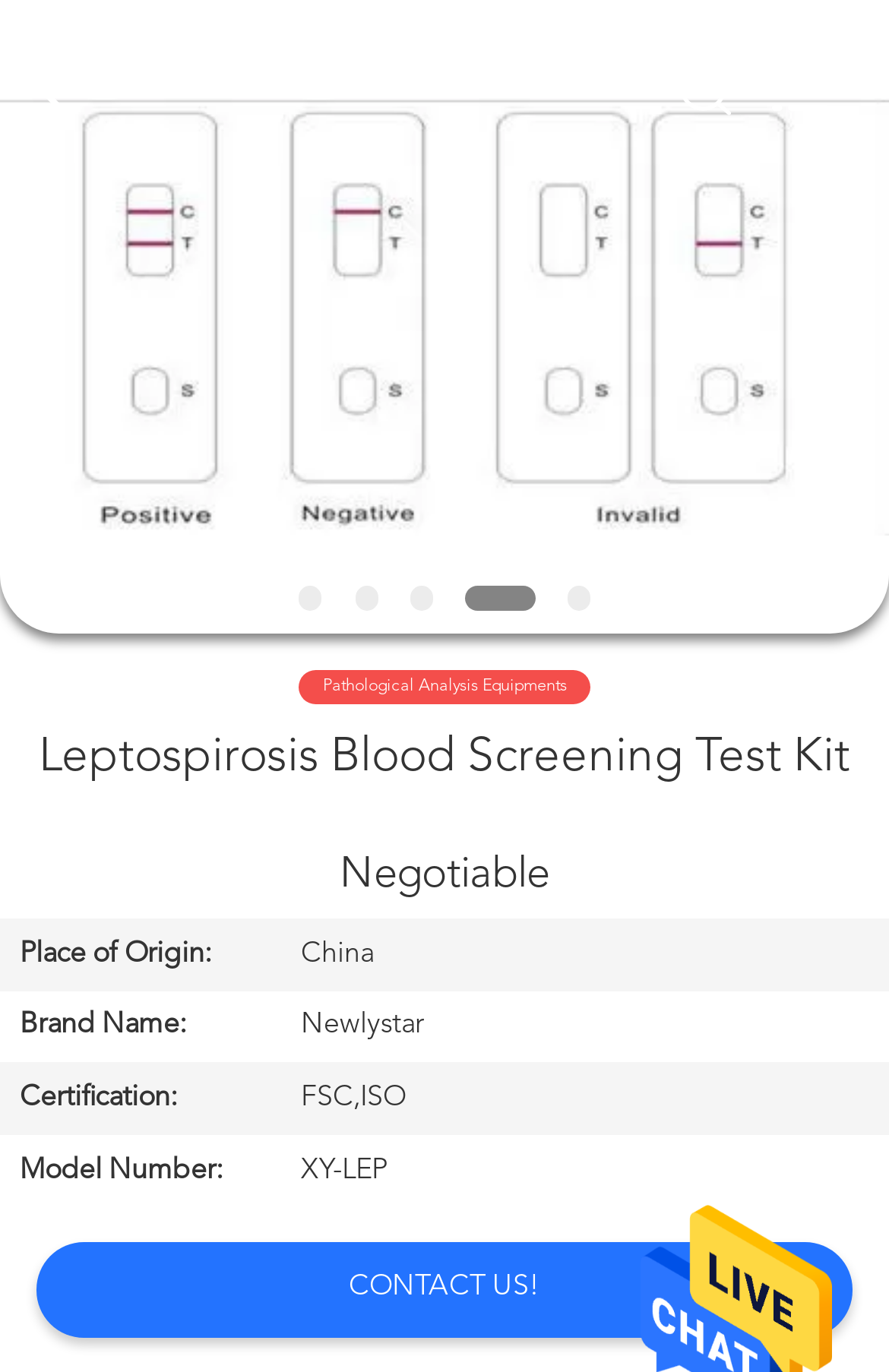Please determine the bounding box coordinates of the section I need to click to accomplish this instruction: "Leave a message".

[0.288, 0.221, 0.712, 0.264]